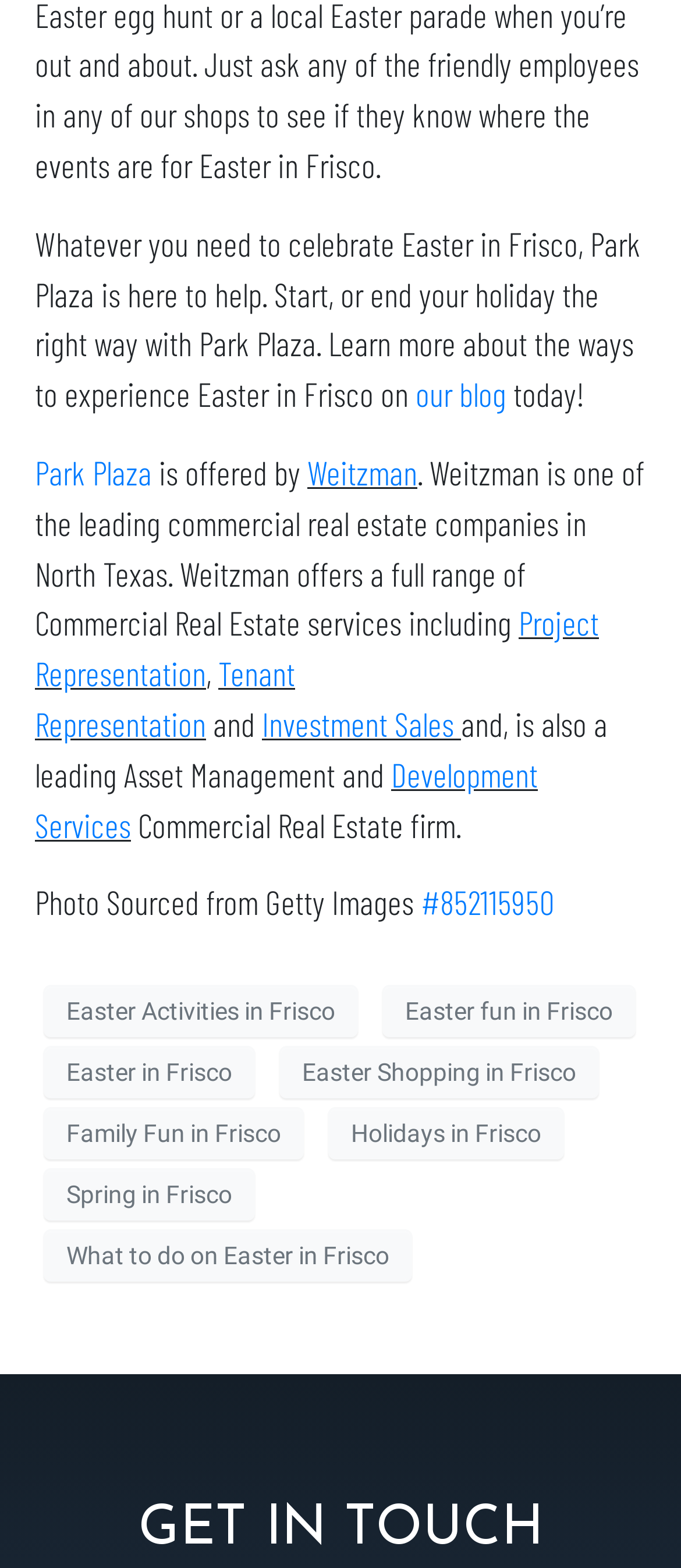Locate the bounding box of the UI element with the following description: "#852115950".

[0.618, 0.563, 0.813, 0.588]